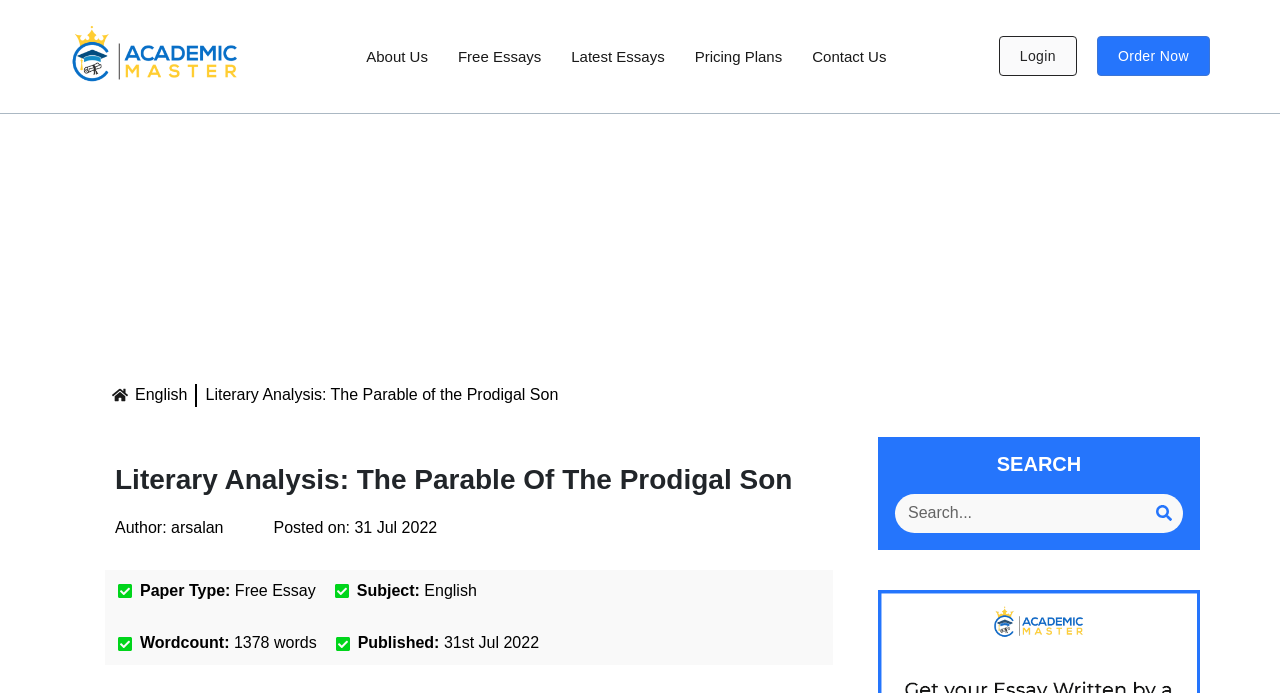Please identify the bounding box coordinates of the element on the webpage that should be clicked to follow this instruction: "Login to the website". The bounding box coordinates should be given as four float numbers between 0 and 1, formatted as [left, top, right, bottom].

[0.78, 0.053, 0.841, 0.11]